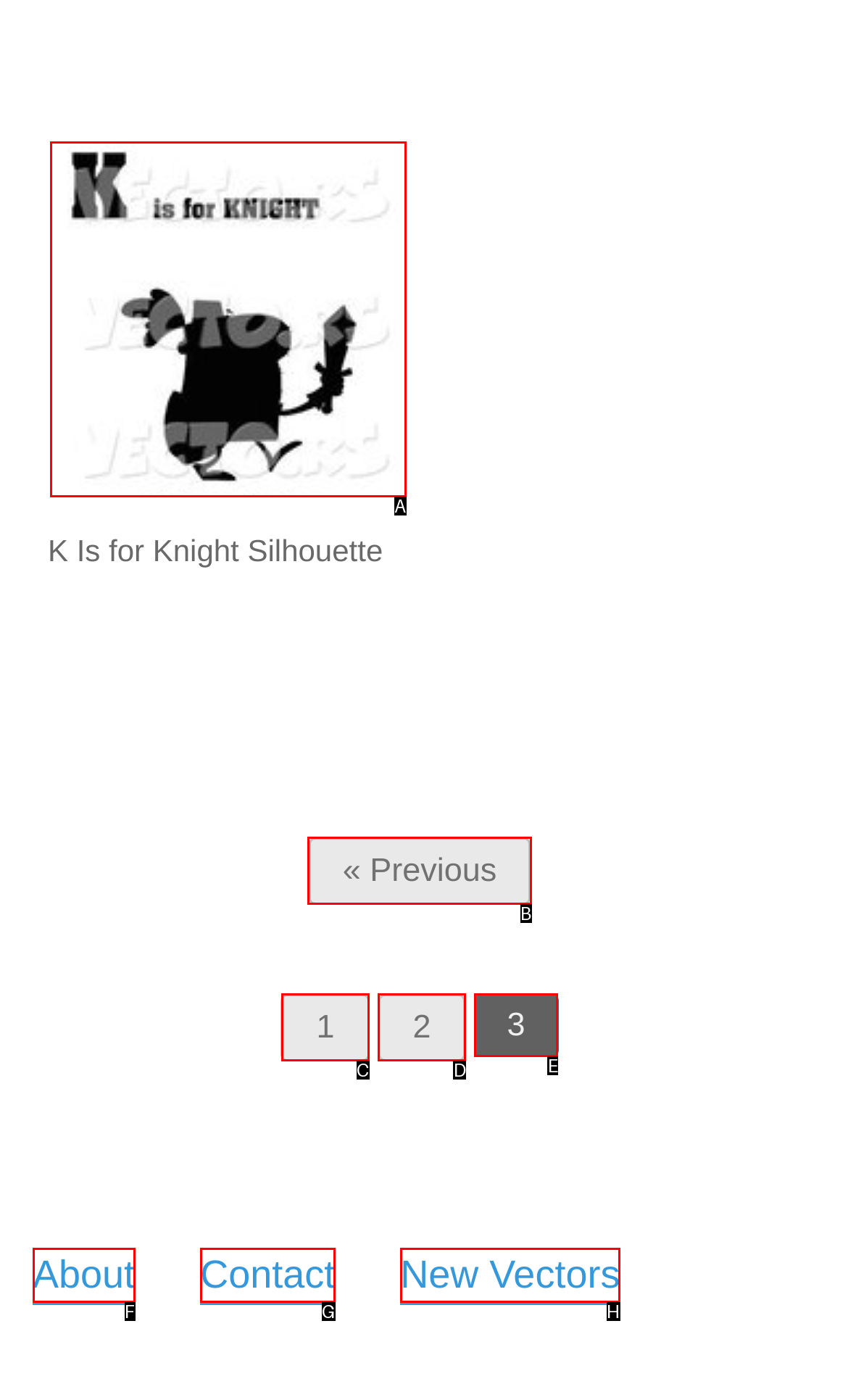Among the marked elements in the screenshot, which letter corresponds to the UI element needed for the task: Open navigation menu?

None